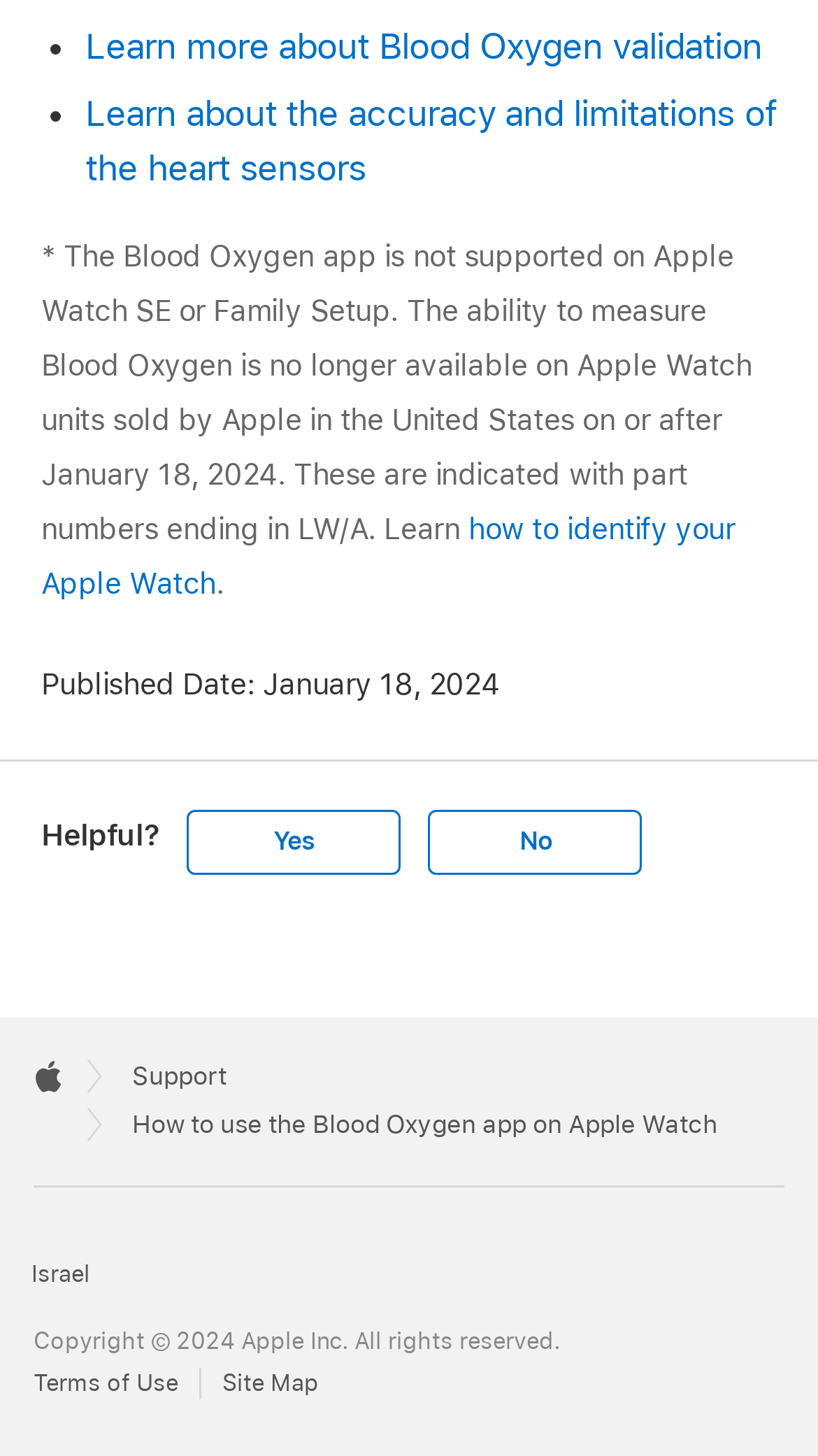Please indicate the bounding box coordinates for the clickable area to complete the following task: "Learn about the accuracy and limitations of the heart sensors". The coordinates should be specified as four float numbers between 0 and 1, i.e., [left, top, right, bottom].

[0.104, 0.064, 0.95, 0.13]